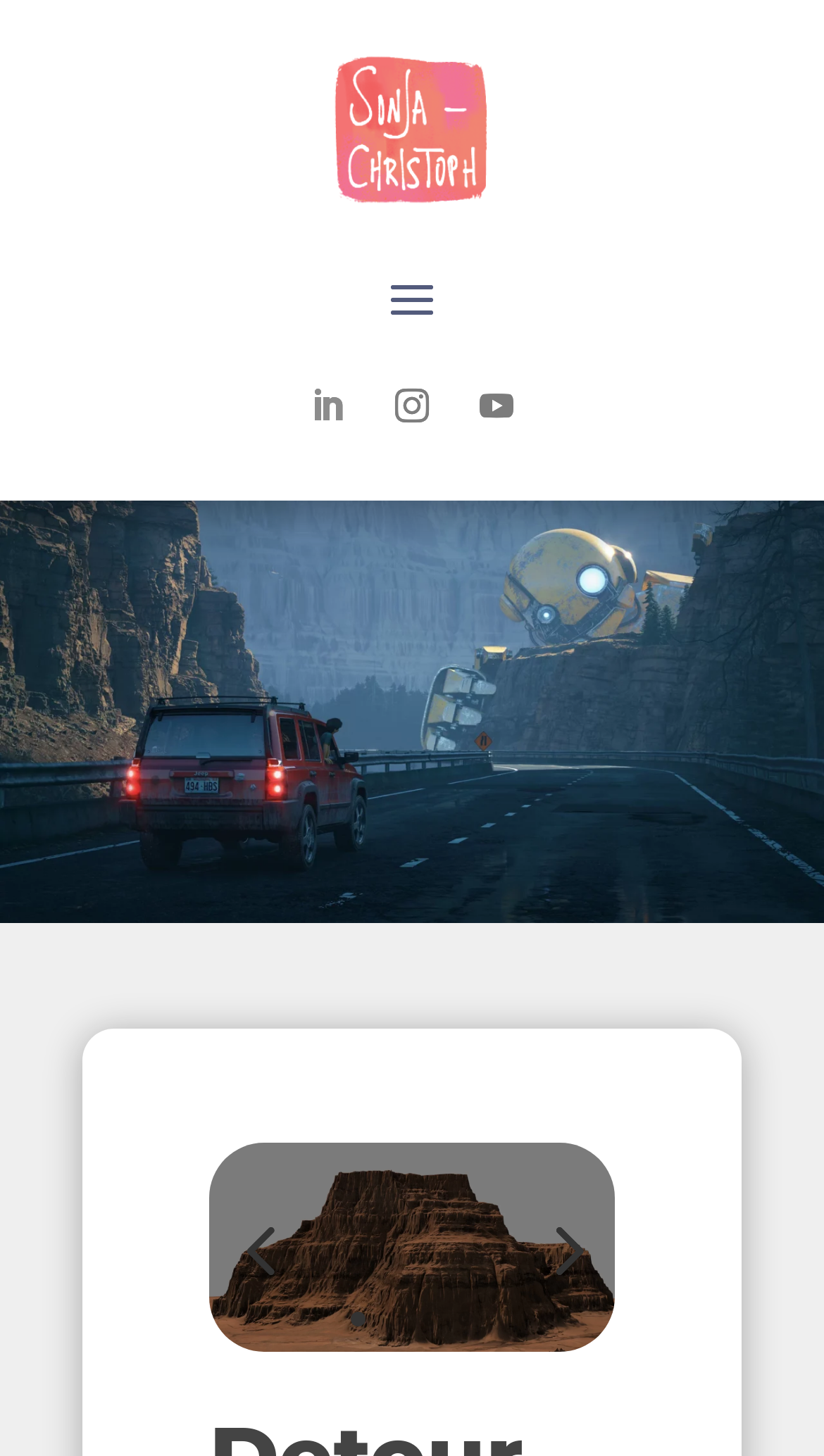Craft a detailed narrative of the webpage's structure and content.

The webpage is titled "Detour - Sonja Christoph" and appears to be a personal project inspired by childhood movies, specifically the Iron Giant. 

At the top of the page, there are three social media links, represented by icons, positioned horizontally next to each other. Below these icons, there is a large image that spans the entire width of the page. 

Further down, there is a section with several links and images. On the left side, there is a link labeled "mountain_01.color_" accompanied by a smaller image below it. To the right of this link, there are five numbered links, '1' to '5', arranged horizontally in a row. The numbers '4' and '5' are positioned slightly above the others. 

The overall content of the webpage seems to be a showcase of the creator's personal work, with a focus on visual elements and minimal text.